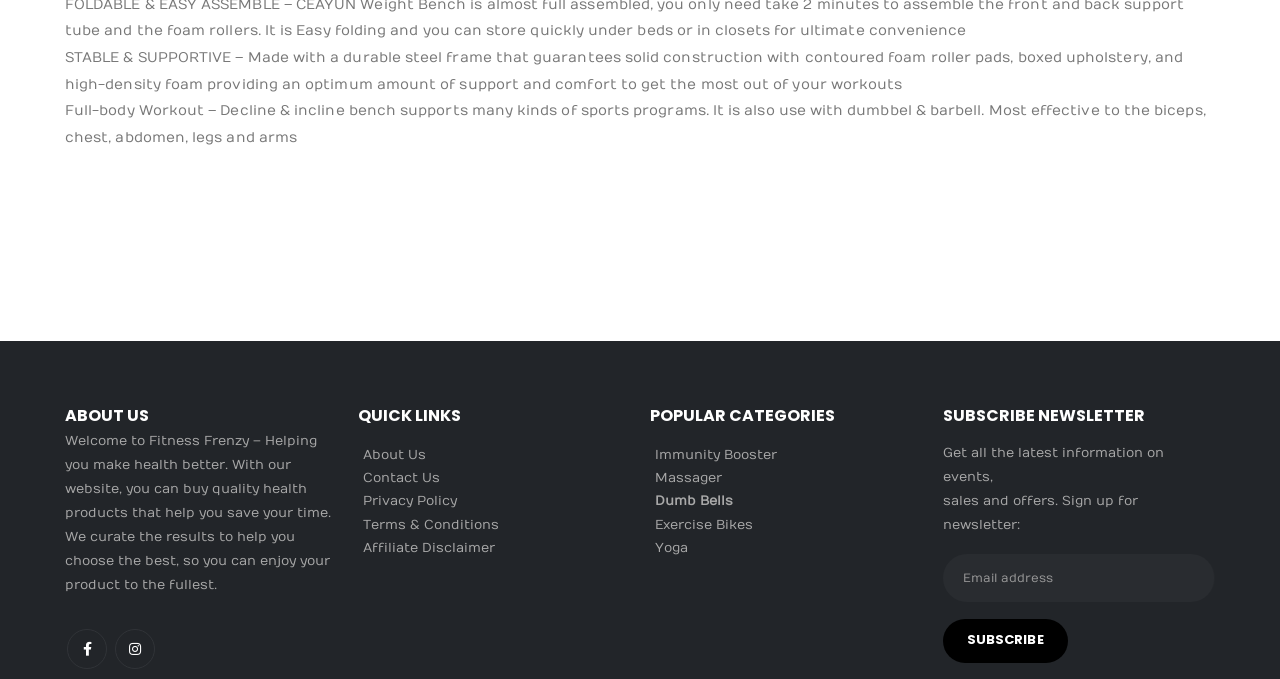What is the main material of the product?
Use the screenshot to answer the question with a single word or phrase.

Steel